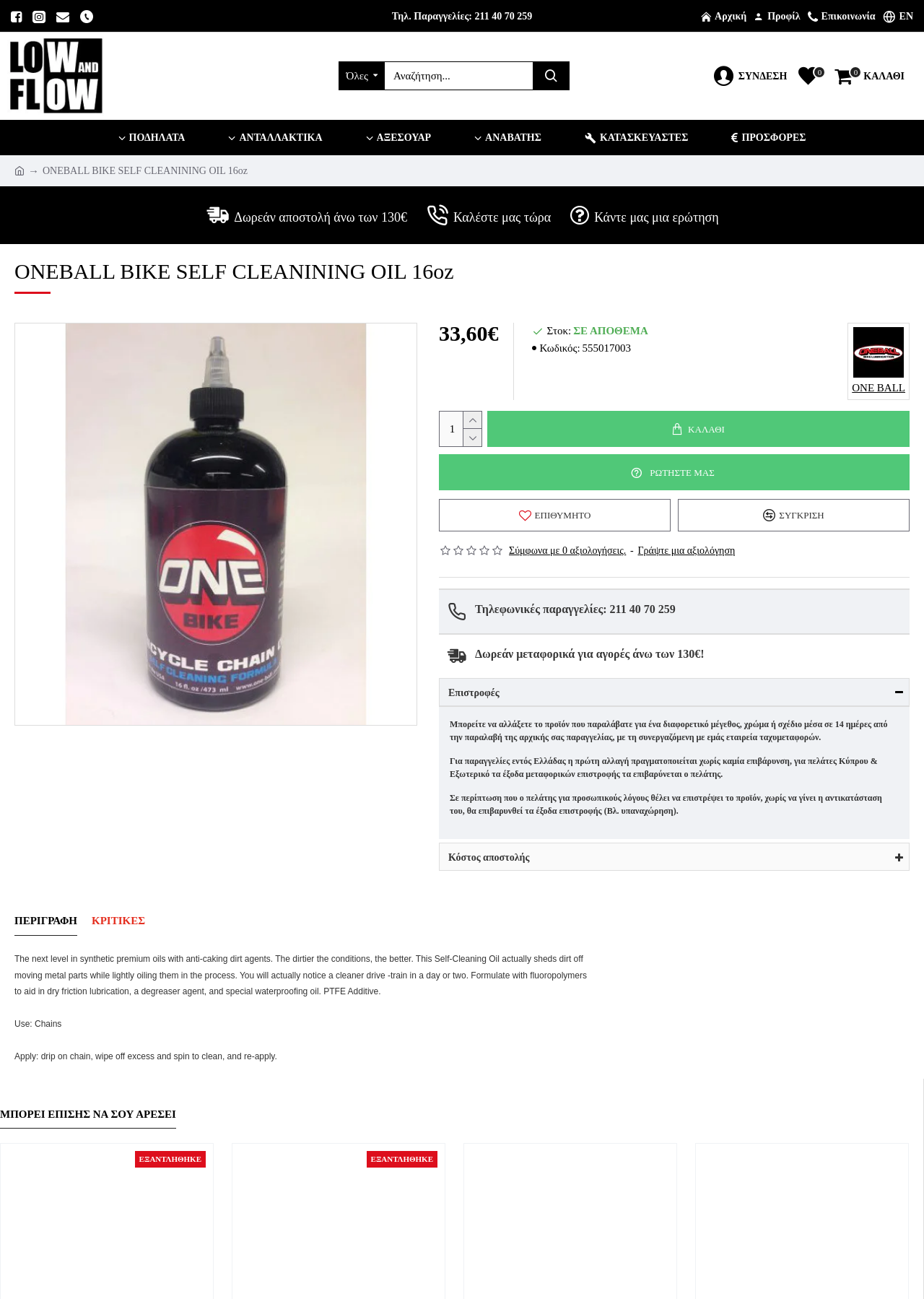Using the element description: "Μπορεί επίσης να σου αρέσει", determine the bounding box coordinates for the specified UI element. The coordinates should be four float numbers between 0 and 1, [left, top, right, bottom].

[0.0, 0.852, 0.191, 0.868]